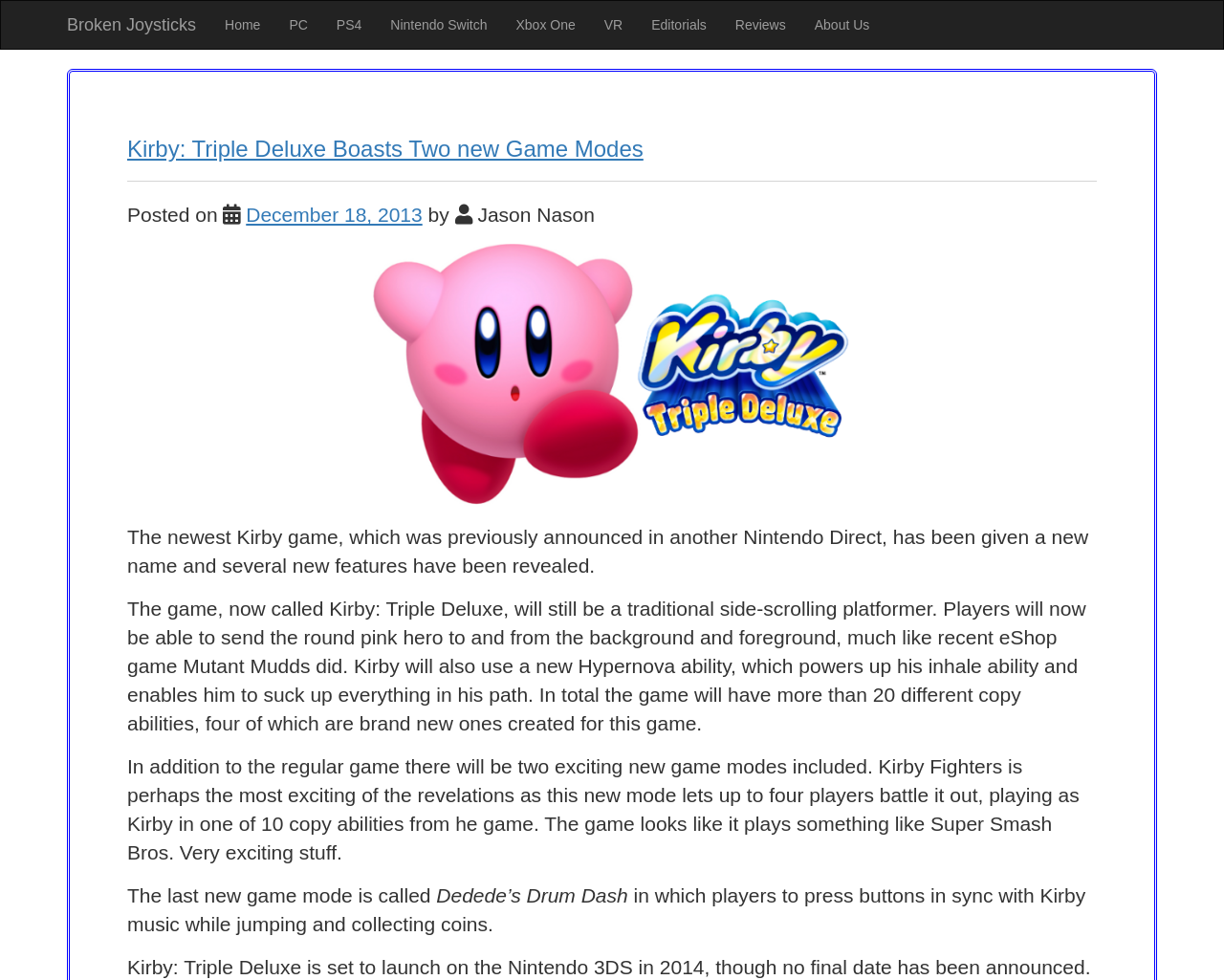Please specify the bounding box coordinates of the clickable region to carry out the following instruction: "Read about Editorials". The coordinates should be four float numbers between 0 and 1, in the format [left, top, right, bottom].

[0.52, 0.001, 0.589, 0.05]